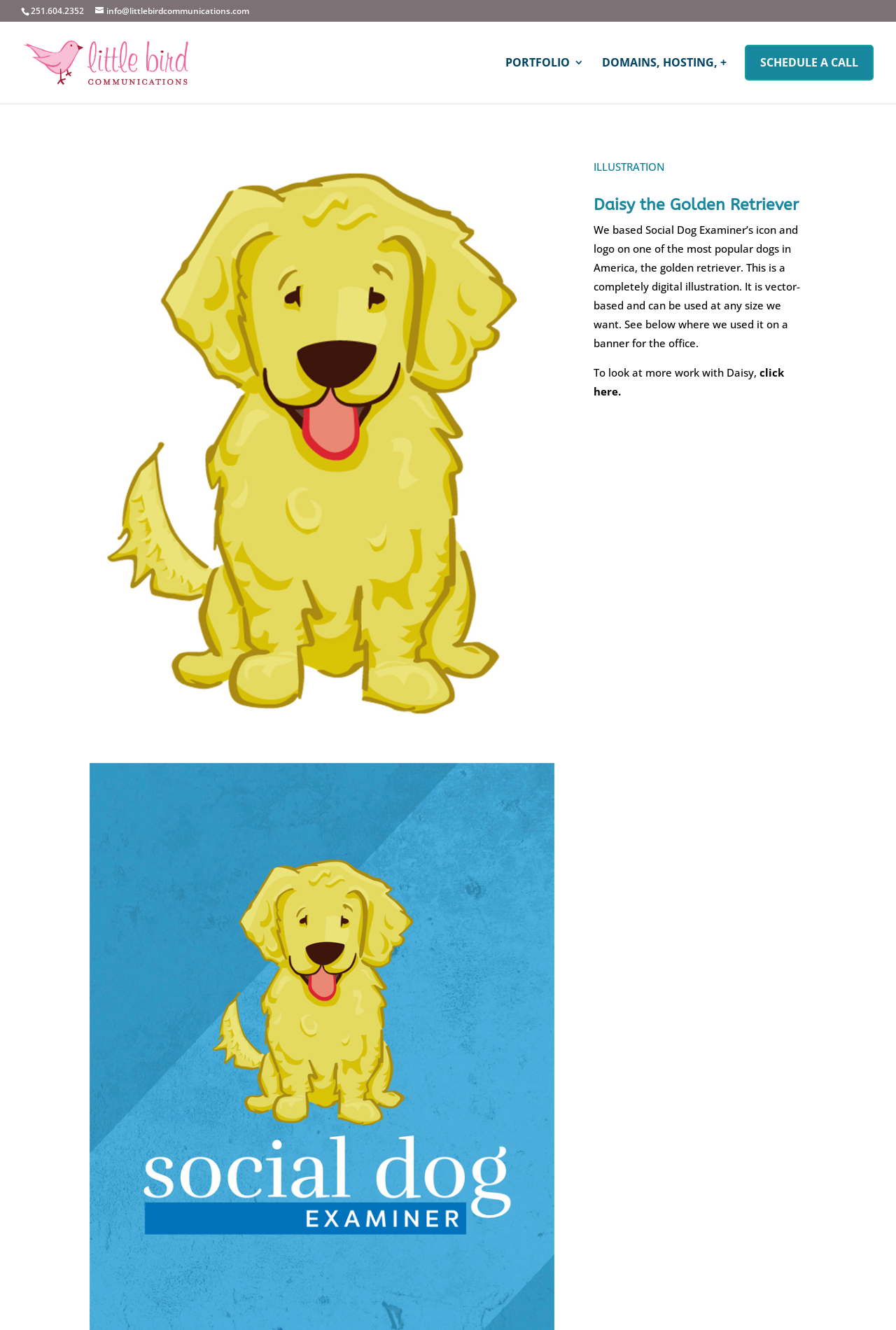What is the phone number on the webpage?
Please provide a comprehensive answer to the question based on the webpage screenshot.

I found the phone number by looking at the static text element with the bounding box coordinates [0.034, 0.004, 0.094, 0.013], which contains the text '251.604.2352'.